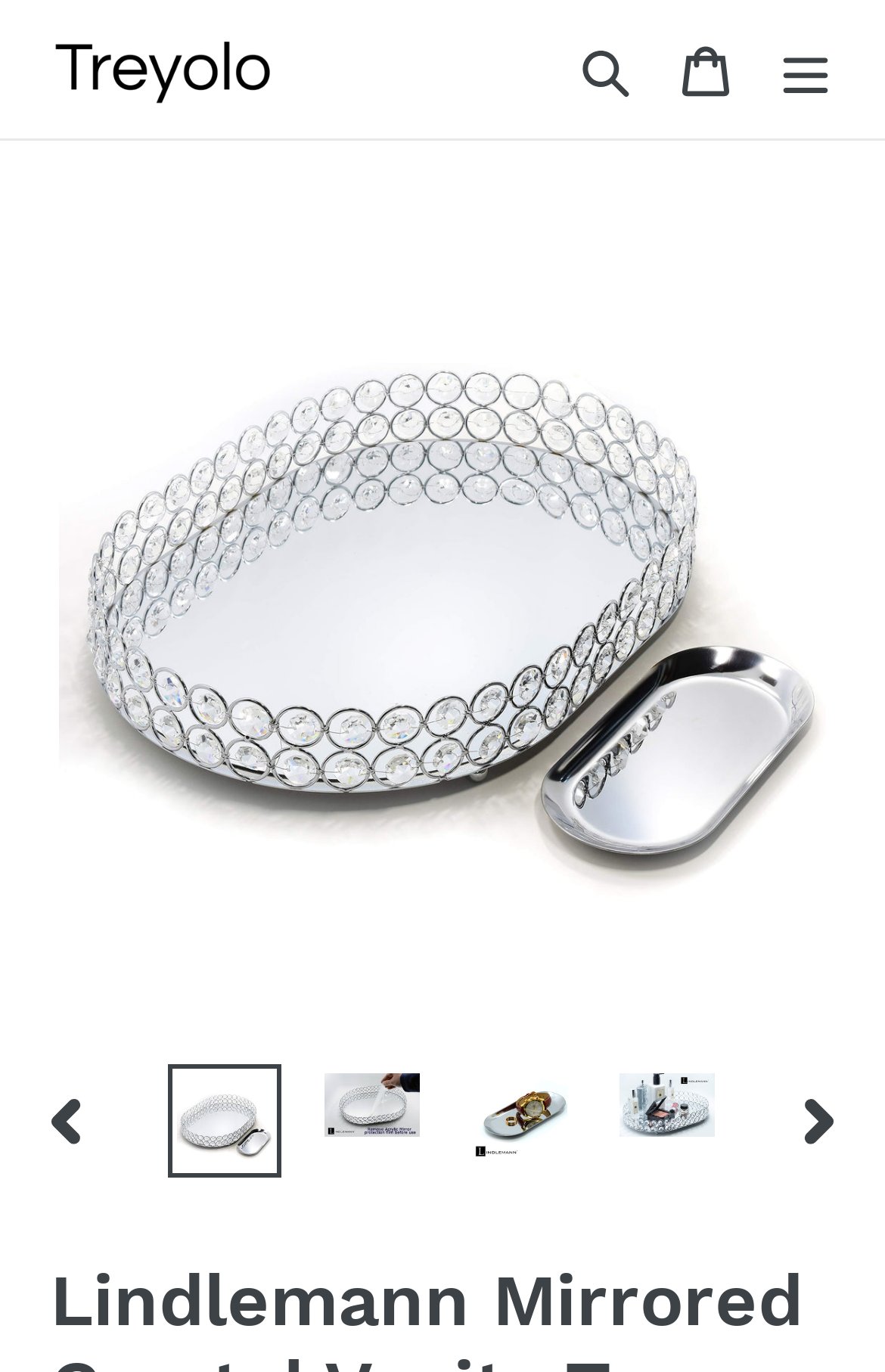What is the shape of the vanity tray?
Refer to the image and answer the question using a single word or phrase.

Oval